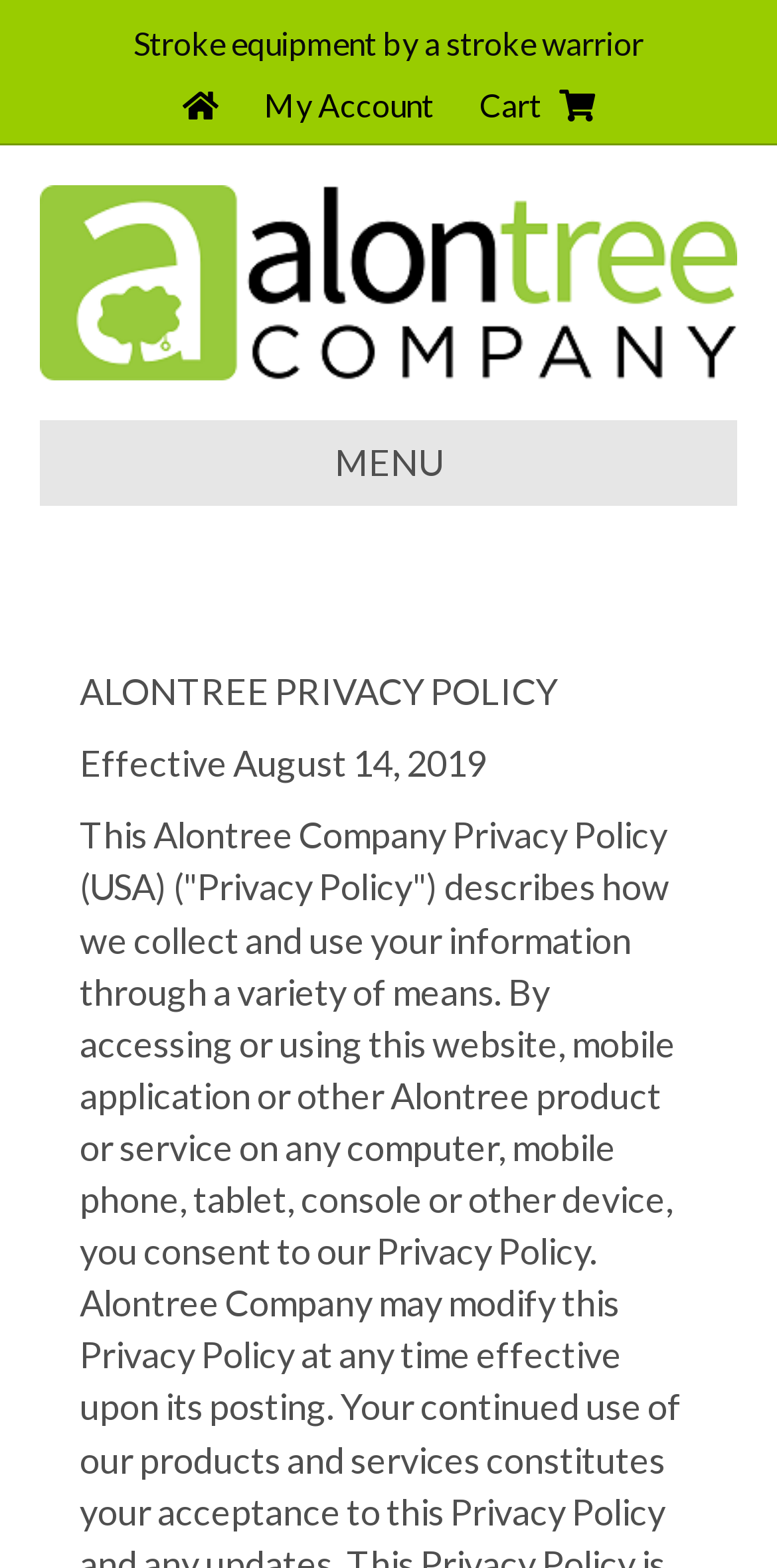Extract the bounding box coordinates for the UI element described by the text: "My Account". The coordinates should be in the form of [left, top, right, bottom] with values between 0 and 1.

[0.314, 0.052, 0.583, 0.083]